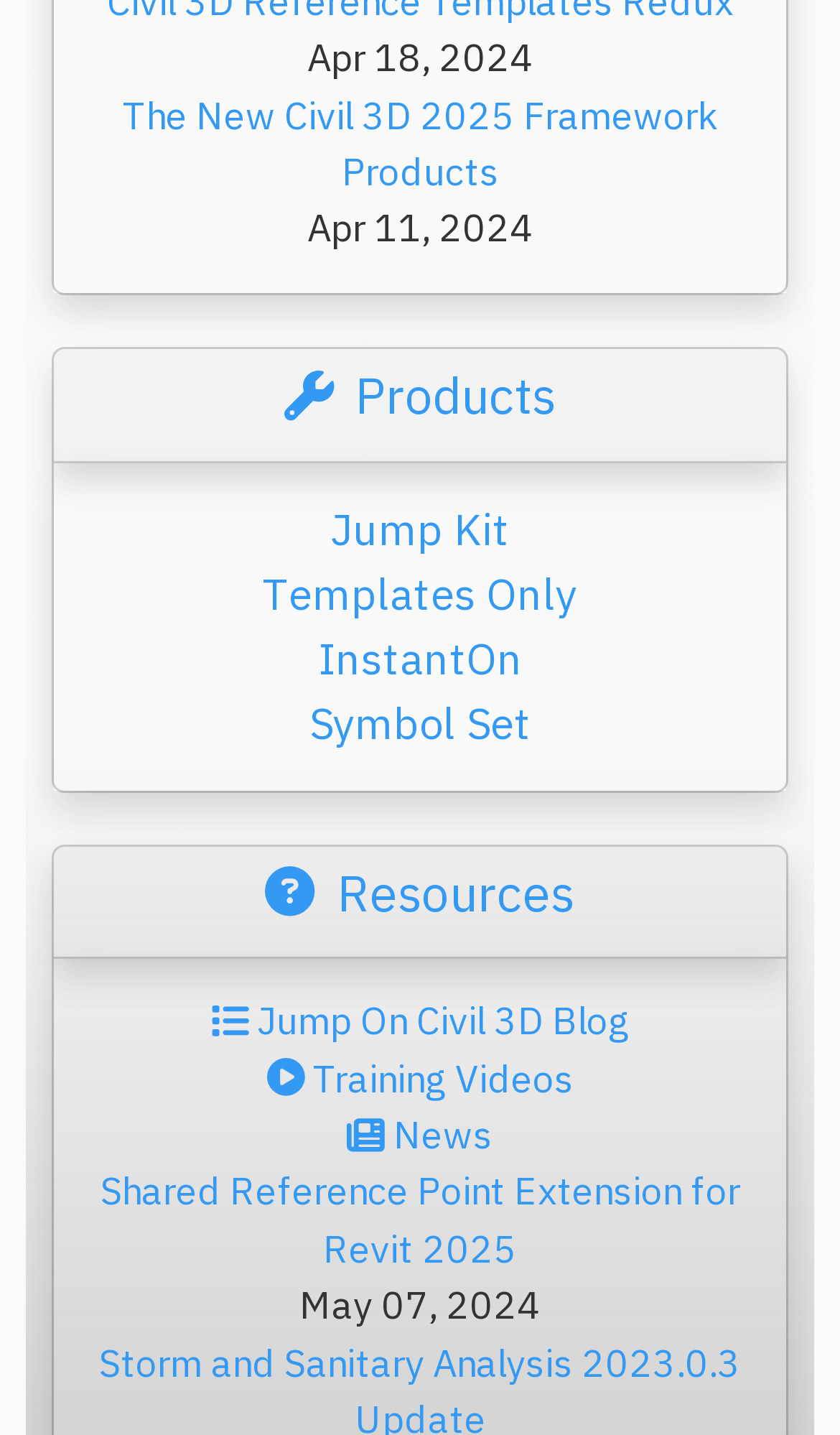Please identify the bounding box coordinates of the area that needs to be clicked to follow this instruction: "Read the article about Pacnet launches SDN for the optical layer".

None